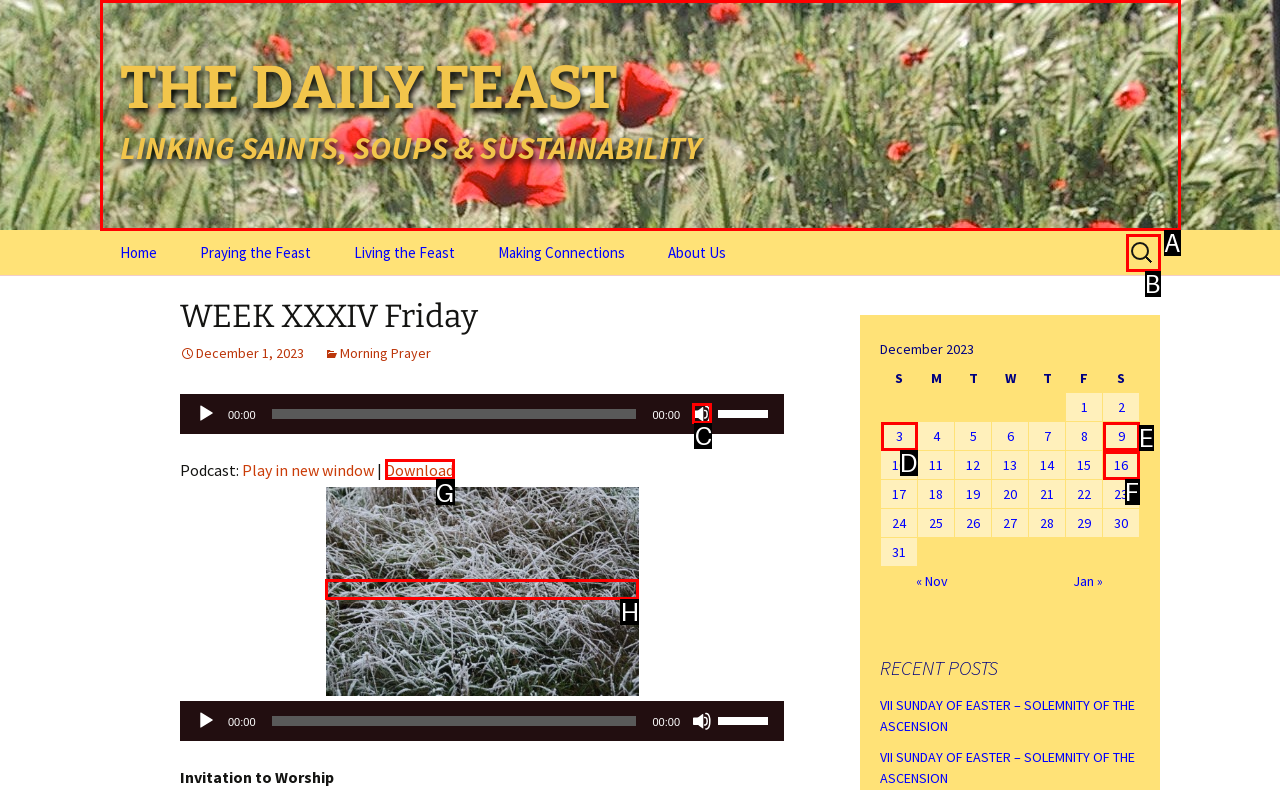Select the HTML element that needs to be clicked to perform the task: Mute the audio. Reply with the letter of the chosen option.

C